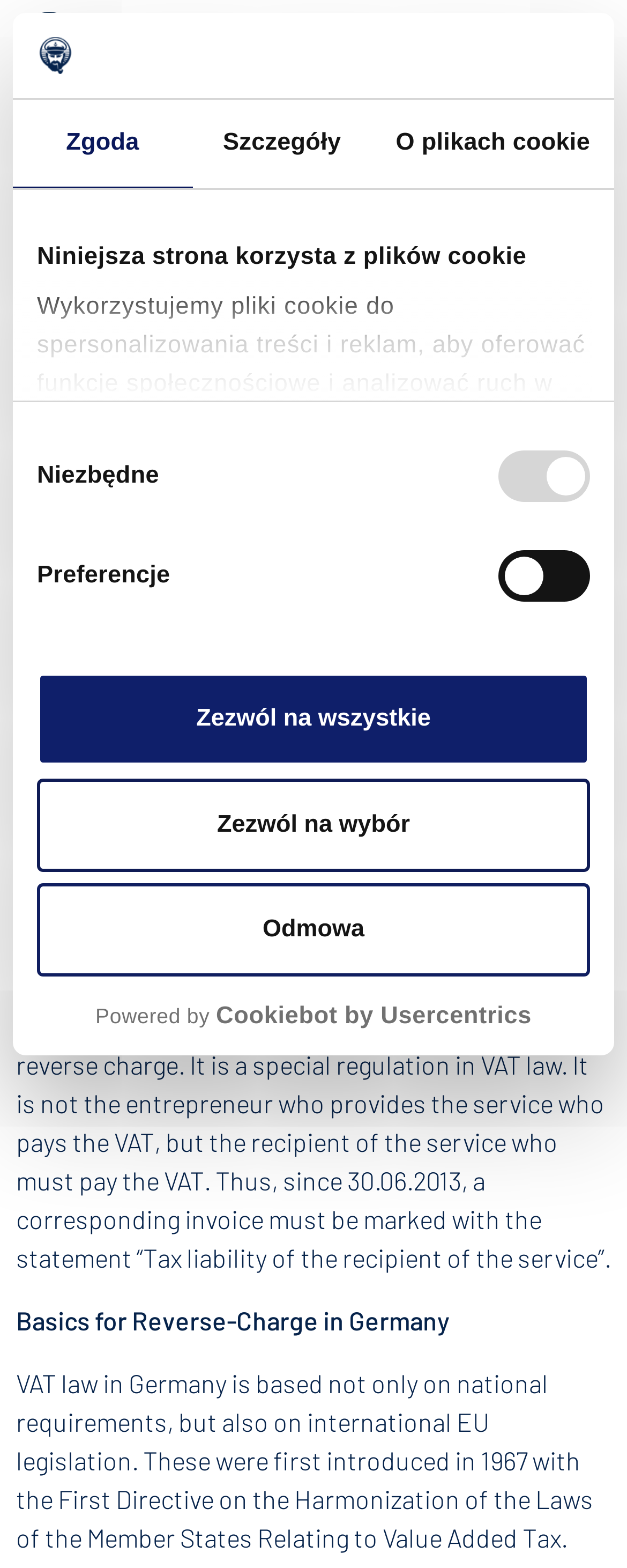Create a detailed narrative of the webpage’s visual and textual elements.

This webpage appears to be a informational article about reverse charge invoices in Germany, with a focus on VAT law and regulations. At the top of the page, there is a modal dialog box with a logo and a tab list with three tabs: "Zgoda" (Agreement), "Szczegóły" (Details), and "O plikach cookie" (About Cookies). The "Zgoda" tab is selected by default.

Below the modal dialog box, there is a section with a heading "Niniejsza strona korzysta z plików cookie" (This website uses cookies) that explains the website's cookie policy. This section includes a group of checkboxes labeled "Niezbędne" (Necessary), "Preferencje" (Preferences), "Statystyka" (Statistics), and "Marketing" (Marketing), allowing users to customize their cookie preferences.

To the right of the cookie policy section, there are three buttons: "Odmowa" (Refuse), "Zezwól na wybór" (Allow selection), and "Zezwól na wszystkie" (Allow all). Below these buttons, there is a link to the website's logo, which opens in a new window, and a text "Powered by Cookiebot by Usercentrics".

On the left side of the page, there is a menu with several links, including "TRY IT" and two icons. Above the menu, there is a heading "Reverse Charge Invoice in Germany" and a date "04.10.2023". Below the heading, there is an image related to the topic, and a section with a heading "Reverse charge invoice and rules in Germany" that provides detailed information about the reverse charge procedure in VAT law.

The main content of the page is divided into two sections. The first section explains the basics of the reverse charge procedure, stating that it is a special regulation in VAT law where the recipient of the service must pay the VAT instead of the entrepreneur who provides the service. The second section is titled "Basics for Reverse-Charge in Germany" and provides more detailed information about the topic.